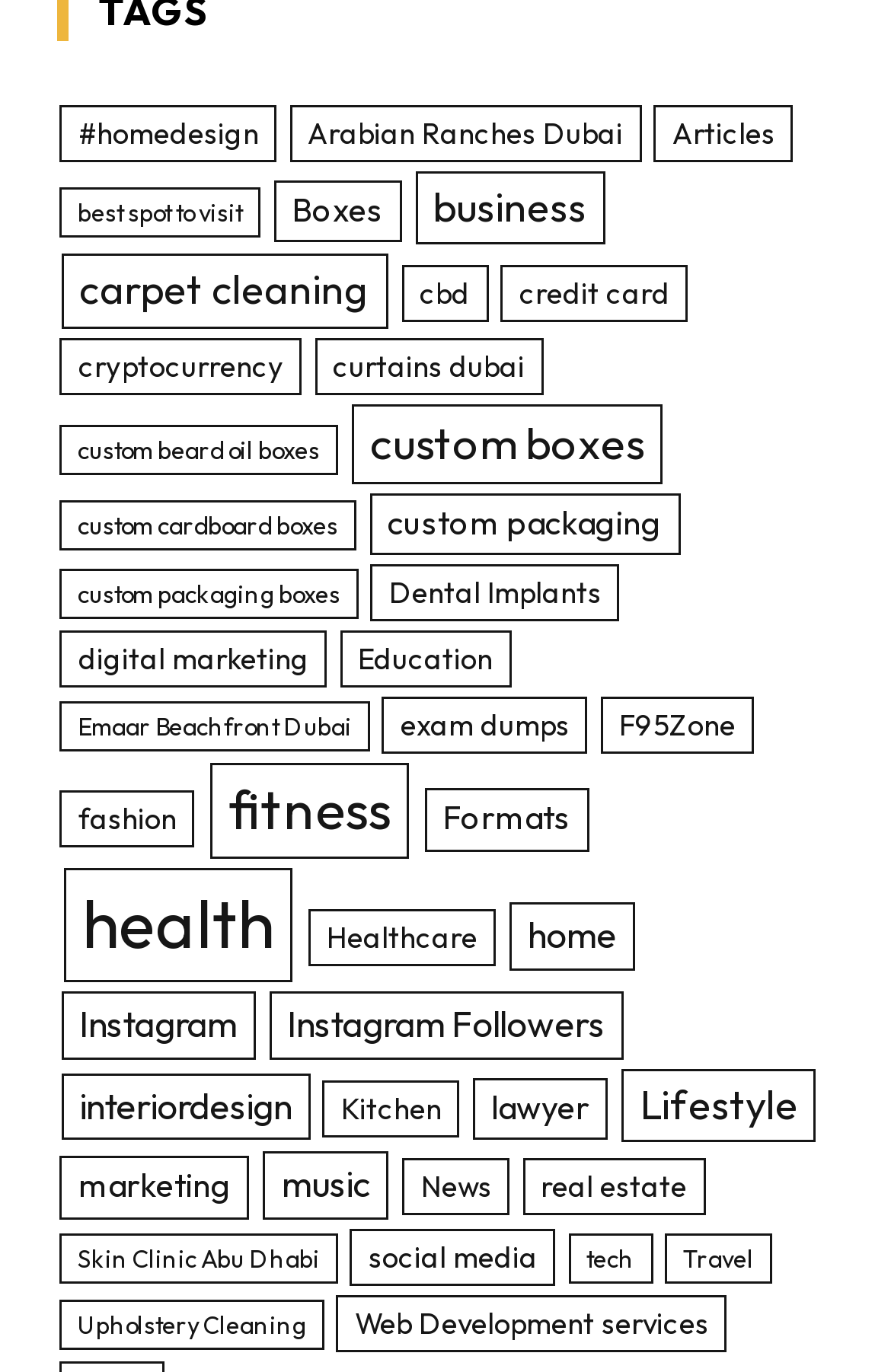What is the last link on the webpage? Observe the screenshot and provide a one-word or short phrase answer.

Web Development services